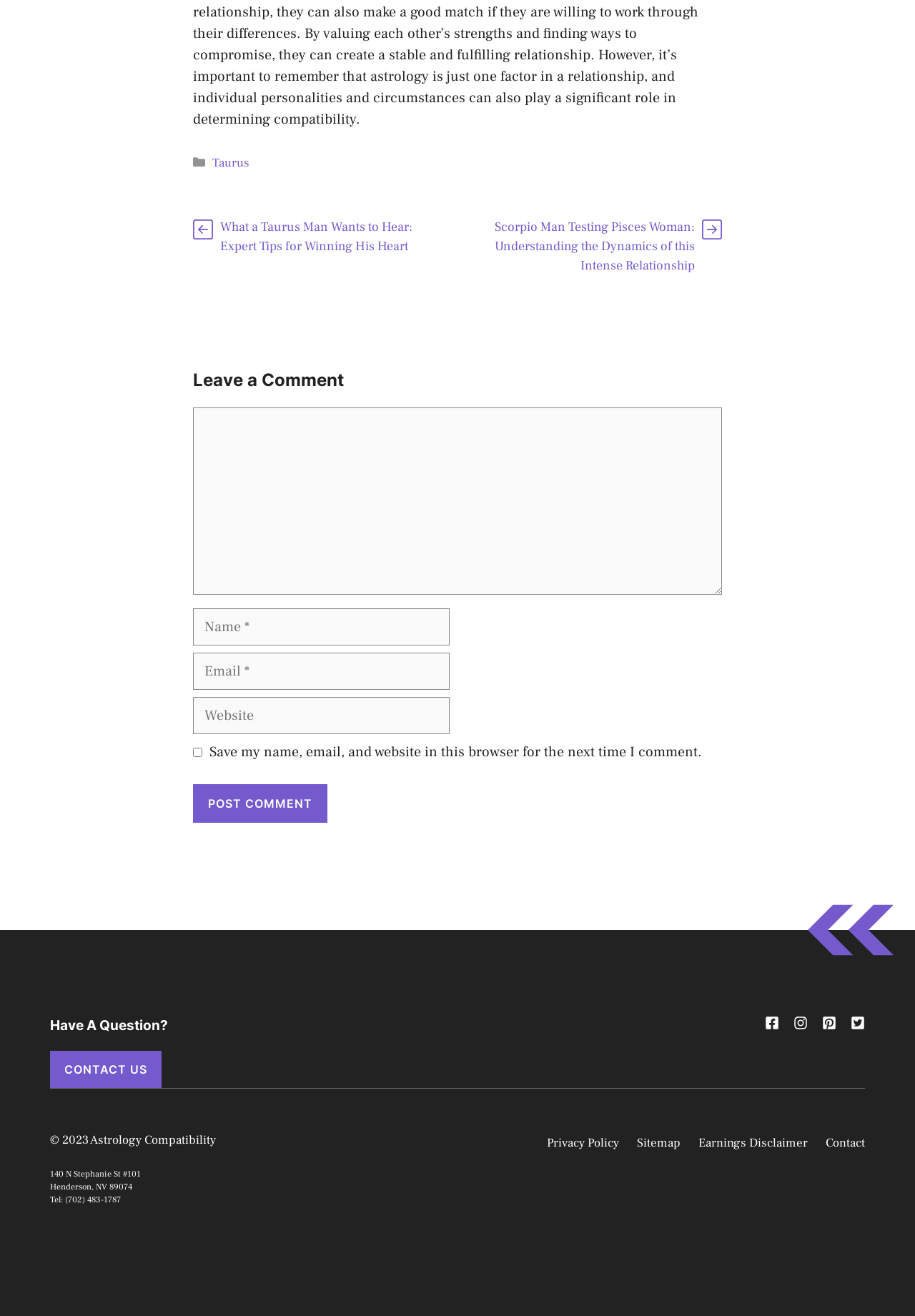Use a single word or phrase to respond to the question:
What is the phone number of the website?

(702) 483-1787